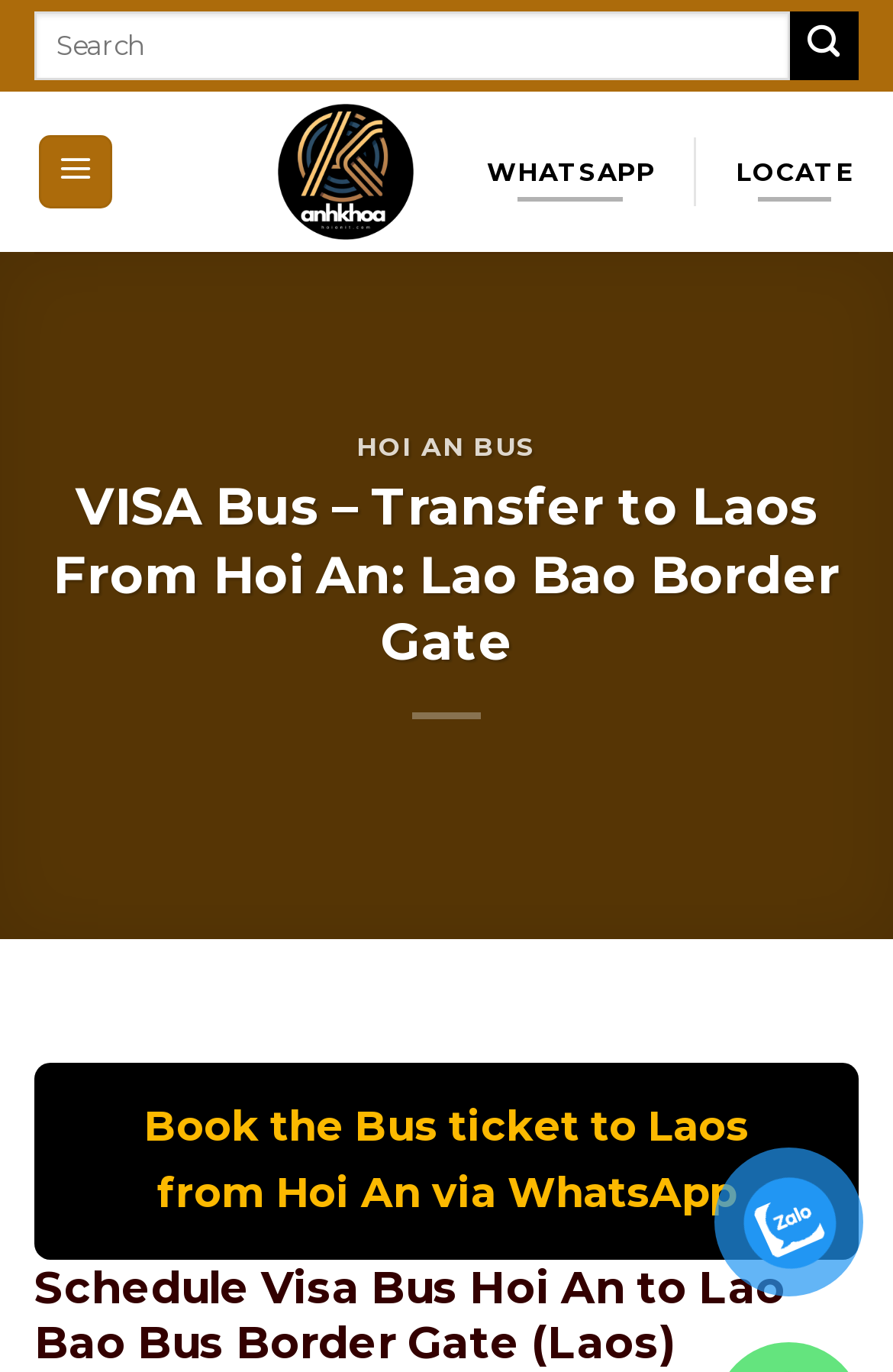Please find and generate the text of the main header of the webpage.

VISA Bus – Transfer to Laos From Hoi An: Lao Bao Border Gate